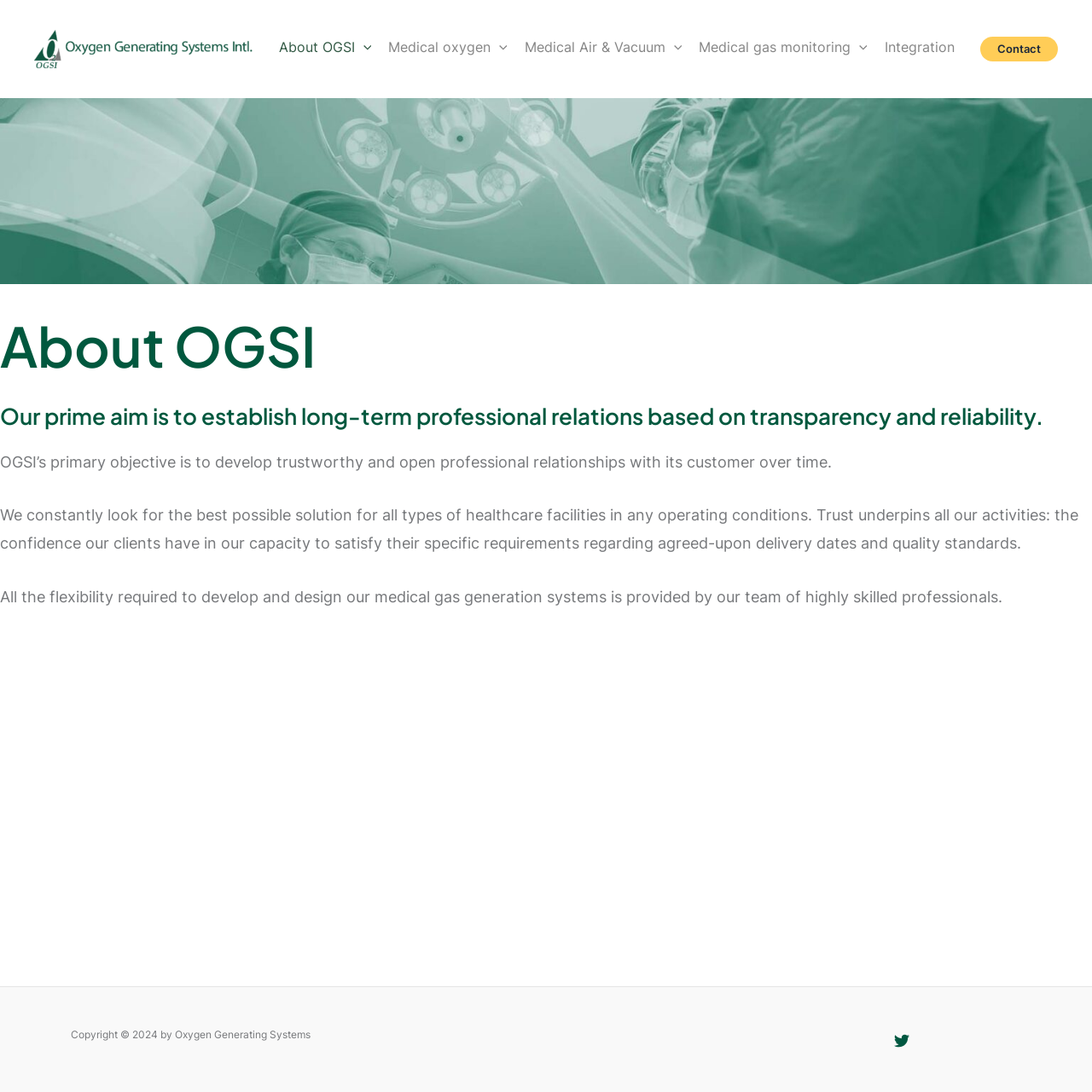What is the copyright year of the webpage?
Using the visual information, respond with a single word or phrase.

2024